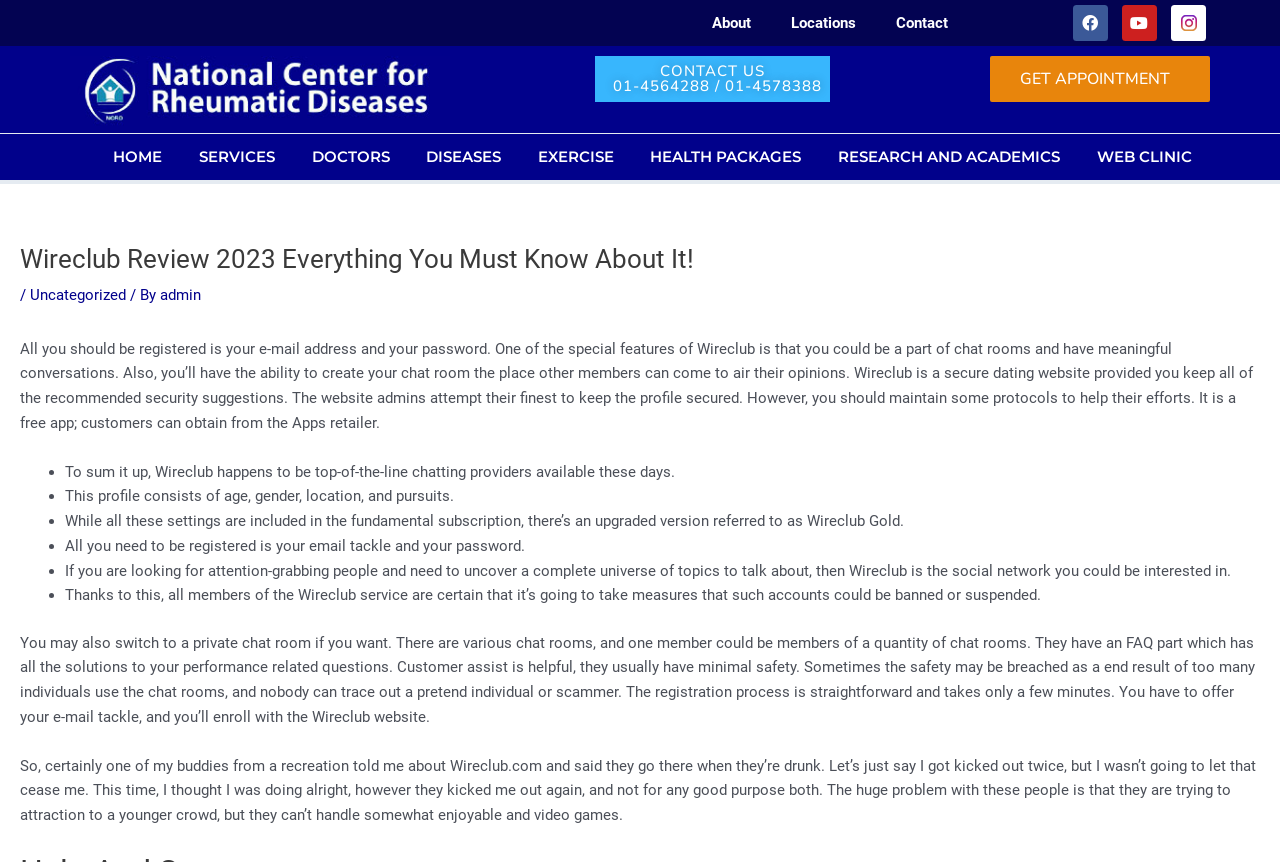Kindly determine the bounding box coordinates for the area that needs to be clicked to execute this instruction: "Click on the 'CONTACT US' link".

[0.465, 0.065, 0.648, 0.118]